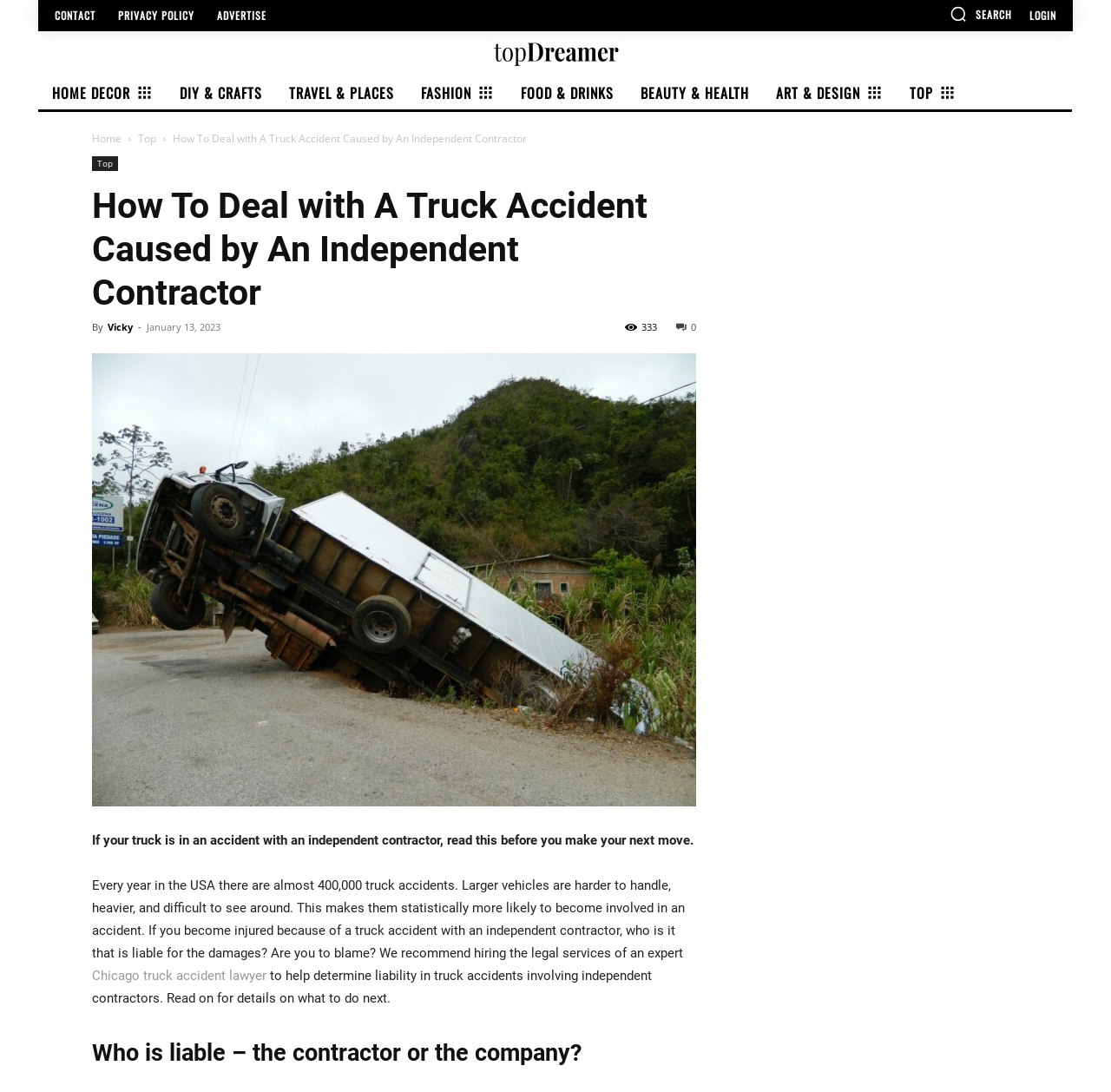Provide the bounding box coordinates for the specified HTML element described in this description: "Travel & Places". The coordinates should be four float numbers ranging from 0 to 1, in the format [left, top, right, bottom].

[0.248, 0.07, 0.362, 0.1]